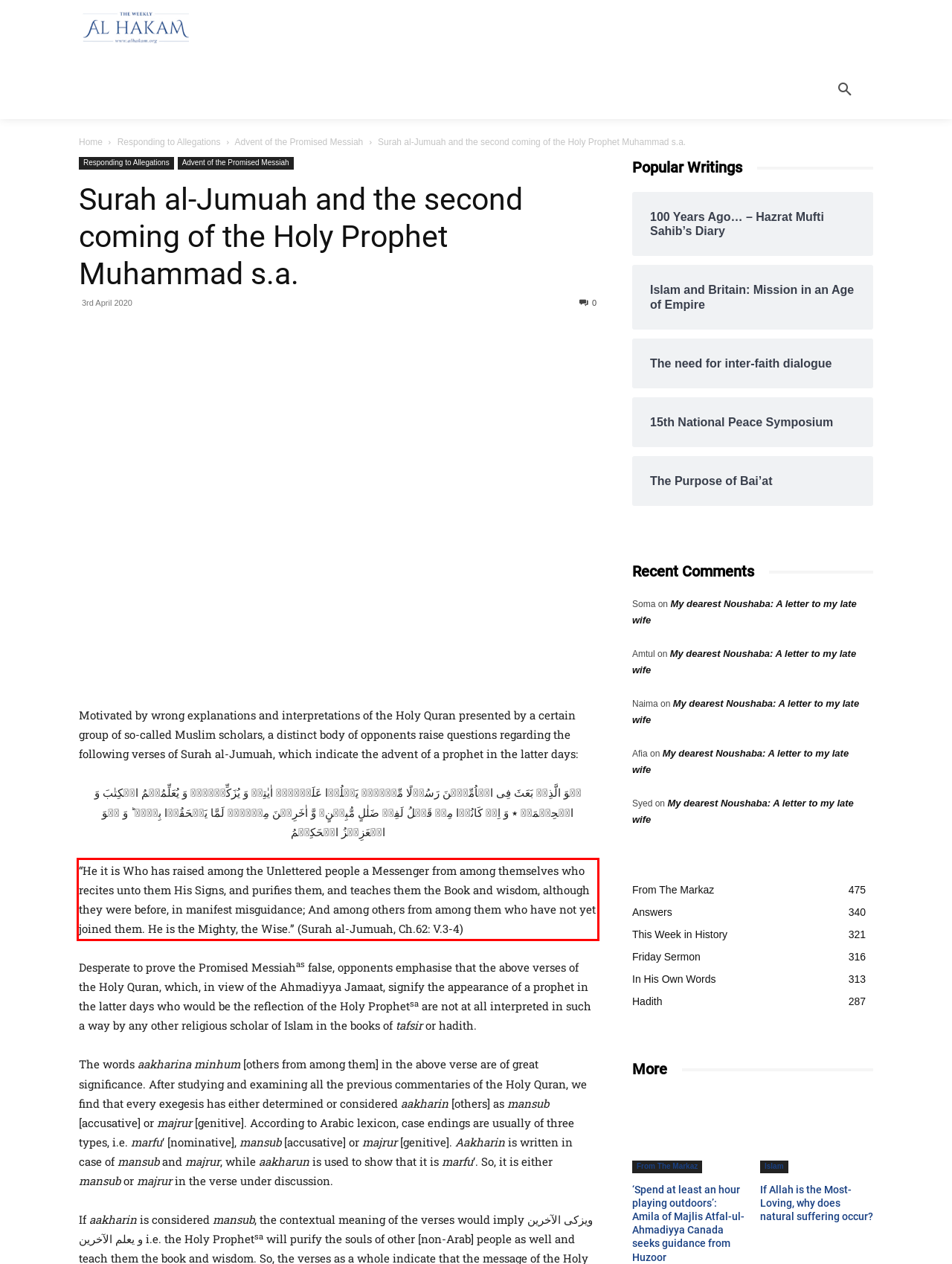Using the webpage screenshot, recognize and capture the text within the red bounding box.

“He it is Who has raised among the Unlettered people a Messenger from among themselves who recites unto them His Signs, and purifies them, and teaches them the Book and wisdom, although they were before, in manifest misguidance; And among others from among them who have not yet joined them. He is the Mighty, the Wise.” (Surah al-Jumuah, Ch.62: V.3-4)